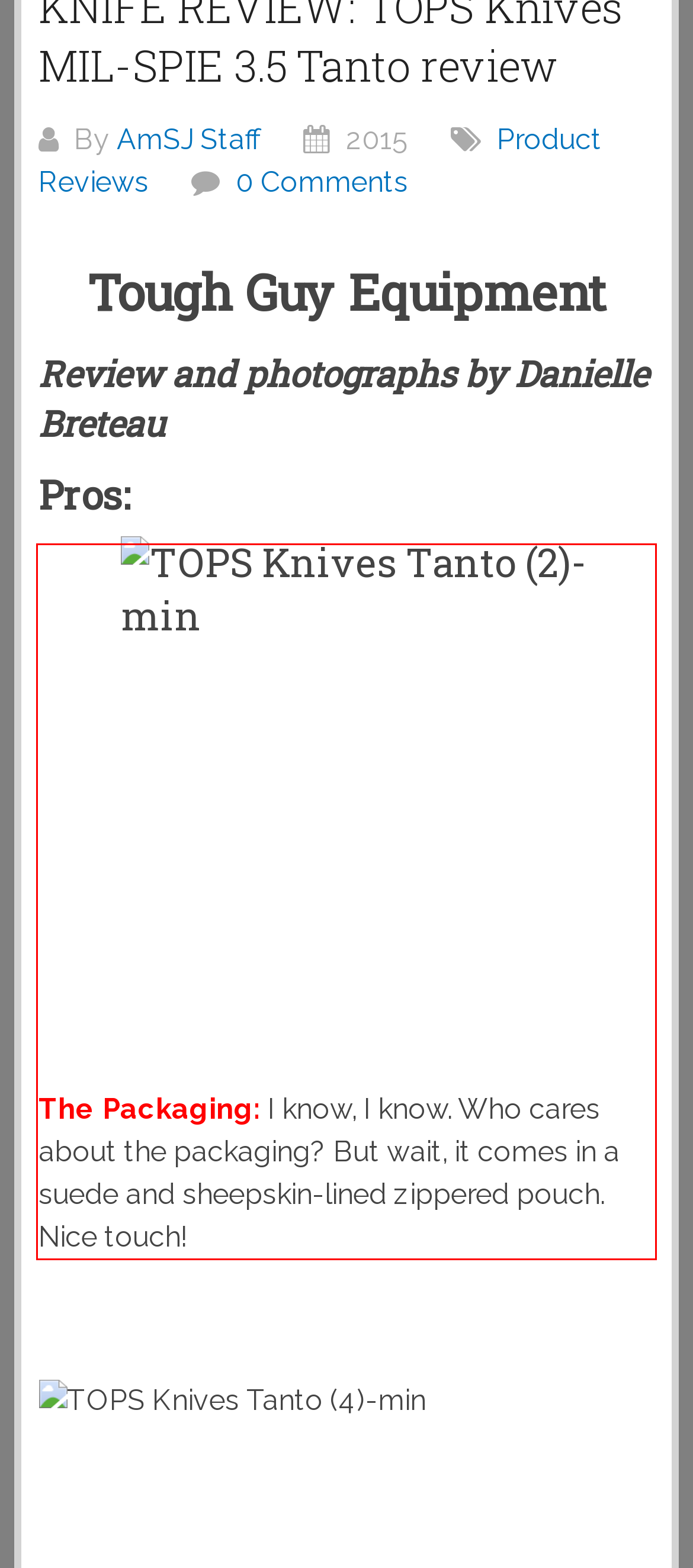Identify the text within the red bounding box on the webpage screenshot and generate the extracted text content.

The Packaging: I know, I know. Who cares about the packaging? But wait, it comes in a suede and sheepskin-lined zippered pouch. Nice touch!